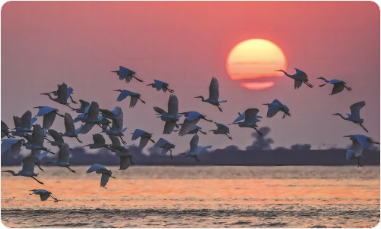What is the significance of preserving the environment?
Based on the screenshot, give a detailed explanation to answer the question.

The caption highlights the beauty of nature and the significance of preserving such pristine environments, which implies that the preservation of the environment is crucial to combat the challenges posed by climate change to avian migration and biodiversity.